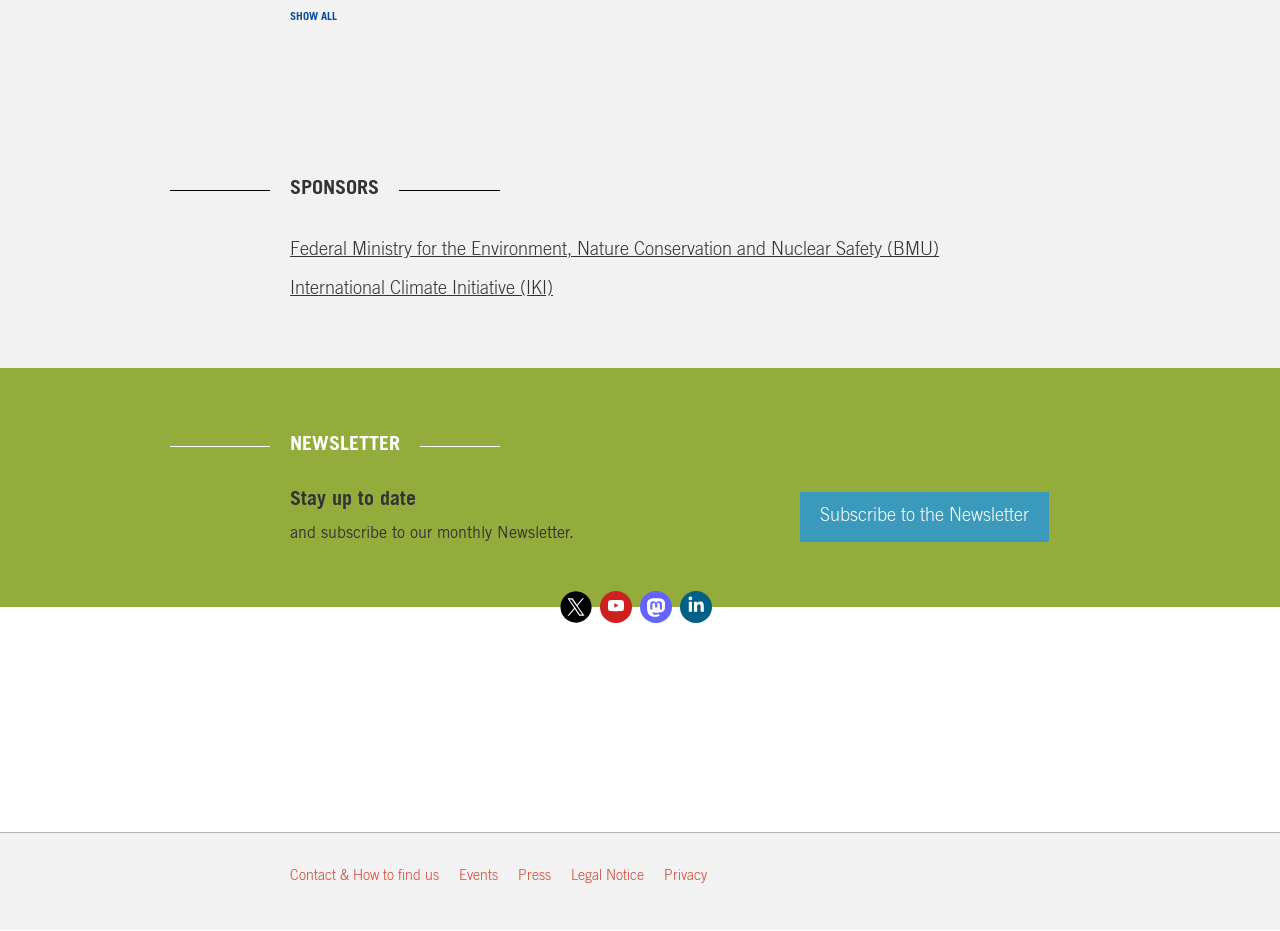Locate the bounding box coordinates of the element to click to perform the following action: 'Go to the Contact & How to find us page'. The coordinates should be given as four float values between 0 and 1, in the form of [left, top, right, bottom].

[0.227, 0.932, 0.343, 0.951]